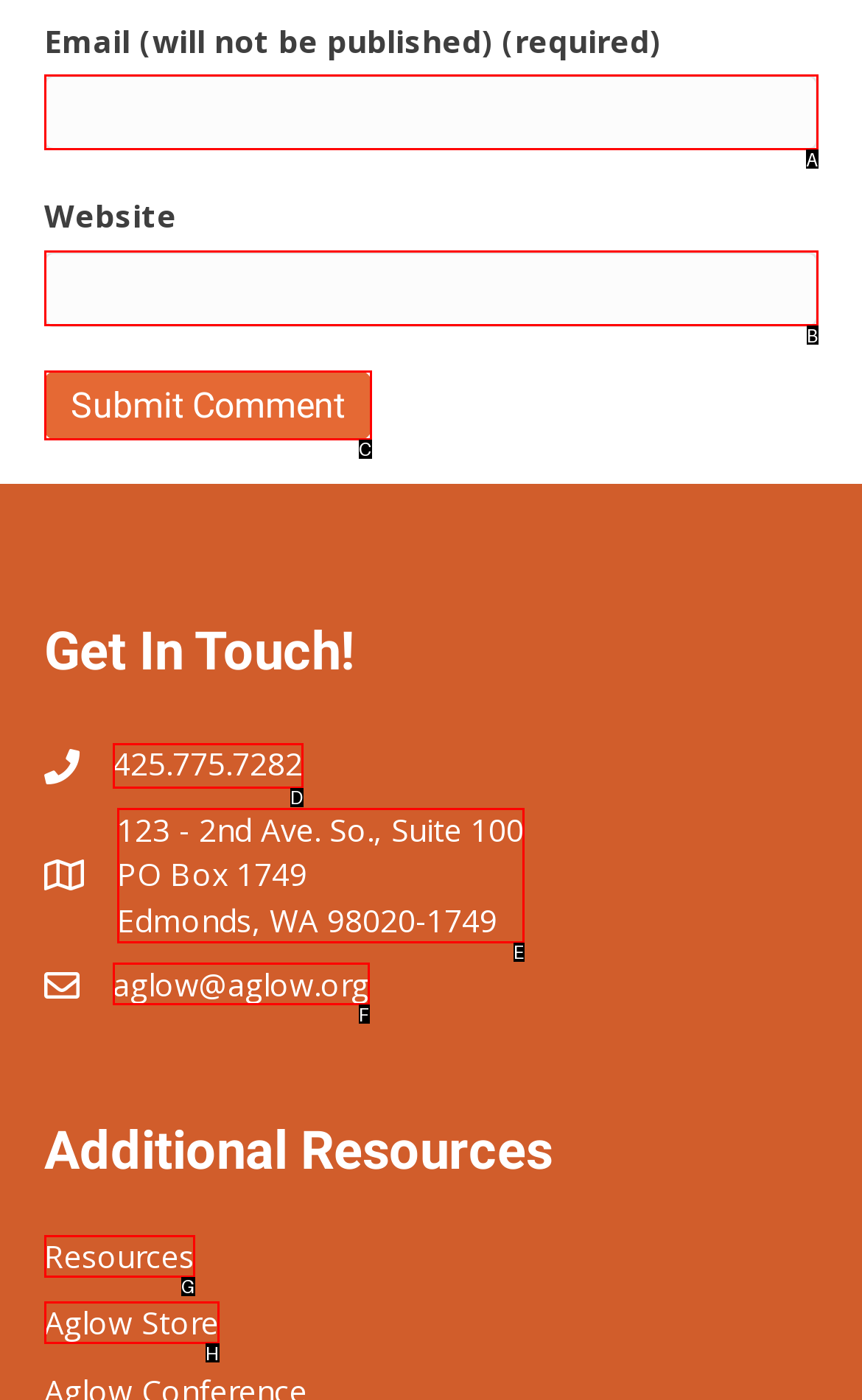Find the option that best fits the description: name="submit" value="Submit Comment". Answer with the letter of the option.

C